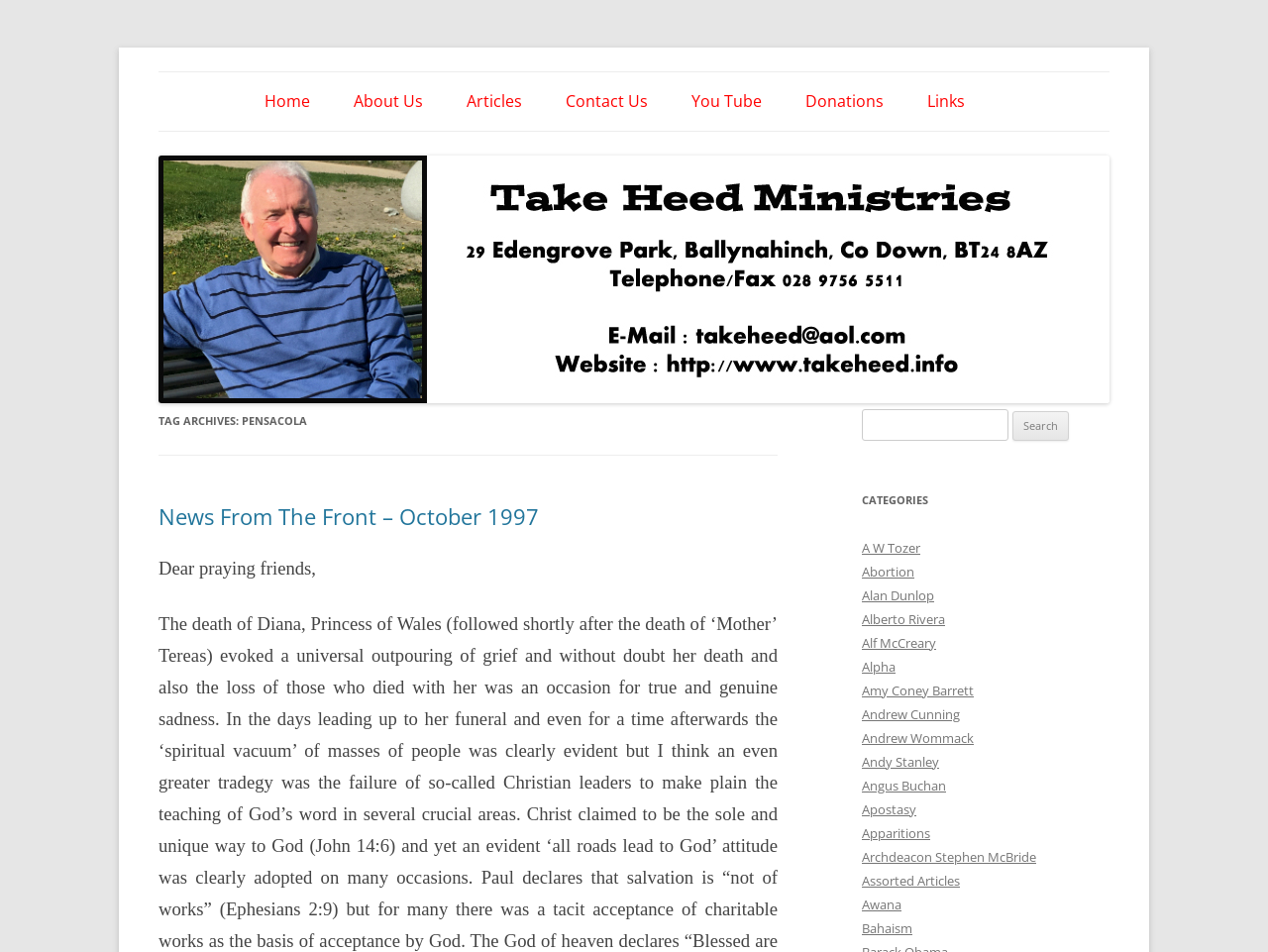Specify the bounding box coordinates for the region that must be clicked to perform the given instruction: "Visit the 'About Us' page".

[0.279, 0.076, 0.333, 0.137]